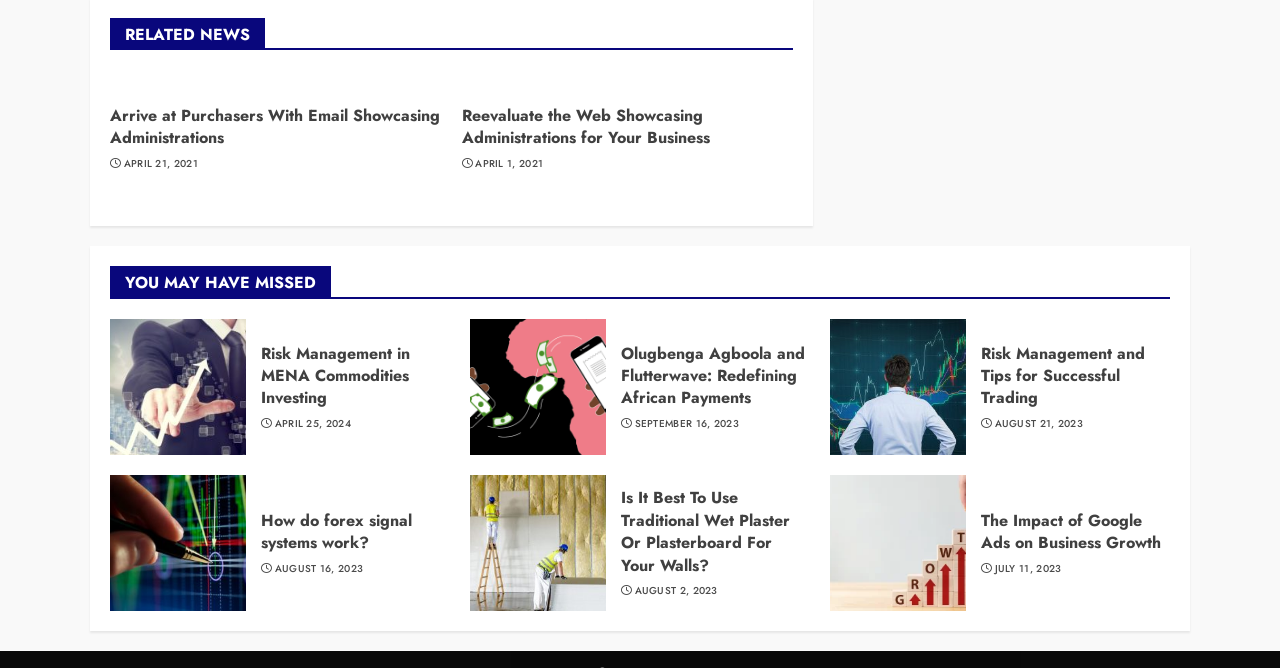Please respond to the question using a single word or phrase:
How many news articles are listed under 'RELATED NEWS'?

2